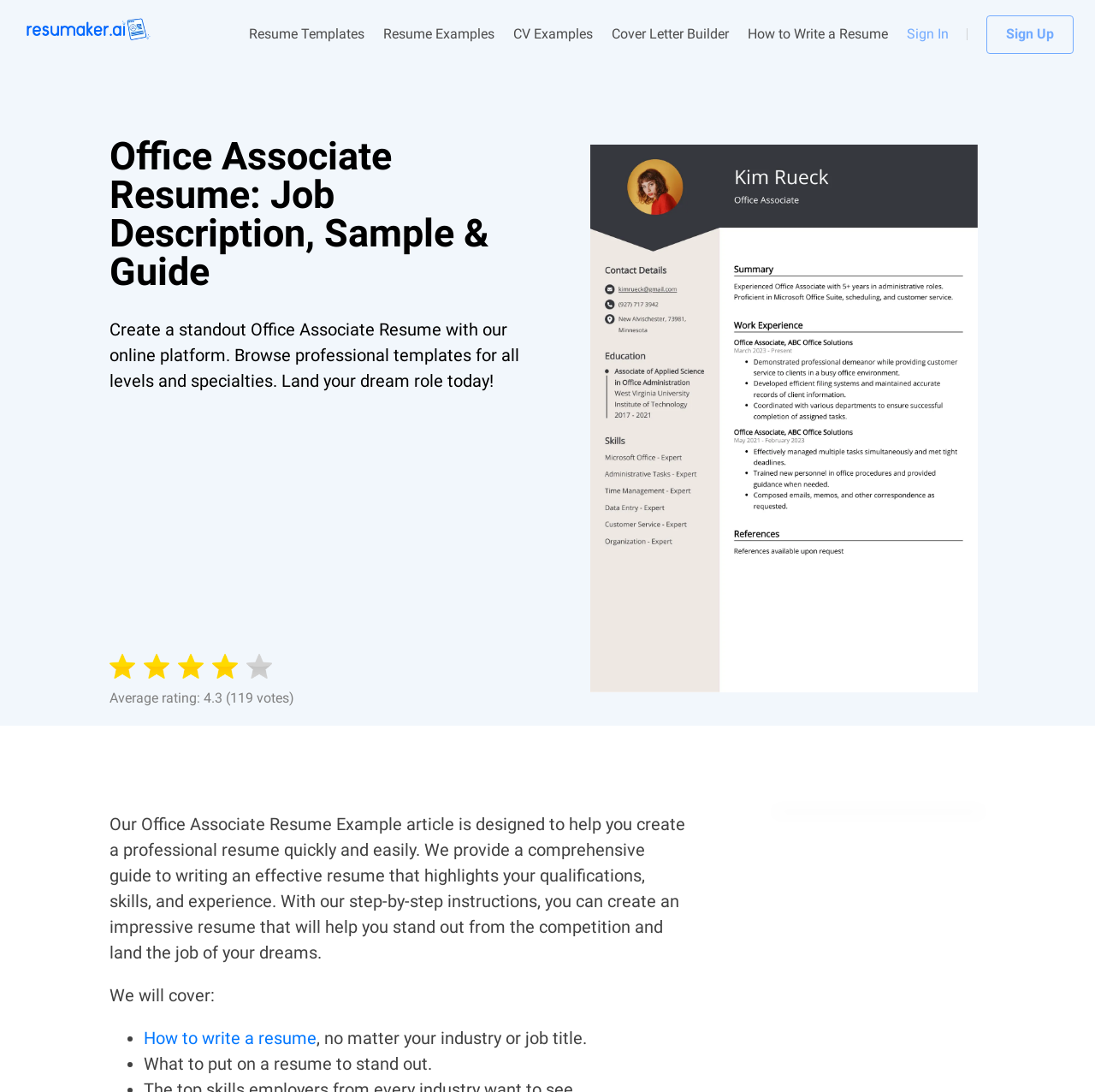Identify and provide the bounding box coordinates of the UI element described: "Resume Examples". The coordinates should be formatted as [left, top, right, bottom], with each number being a float between 0 and 1.

[0.35, 0.022, 0.452, 0.041]